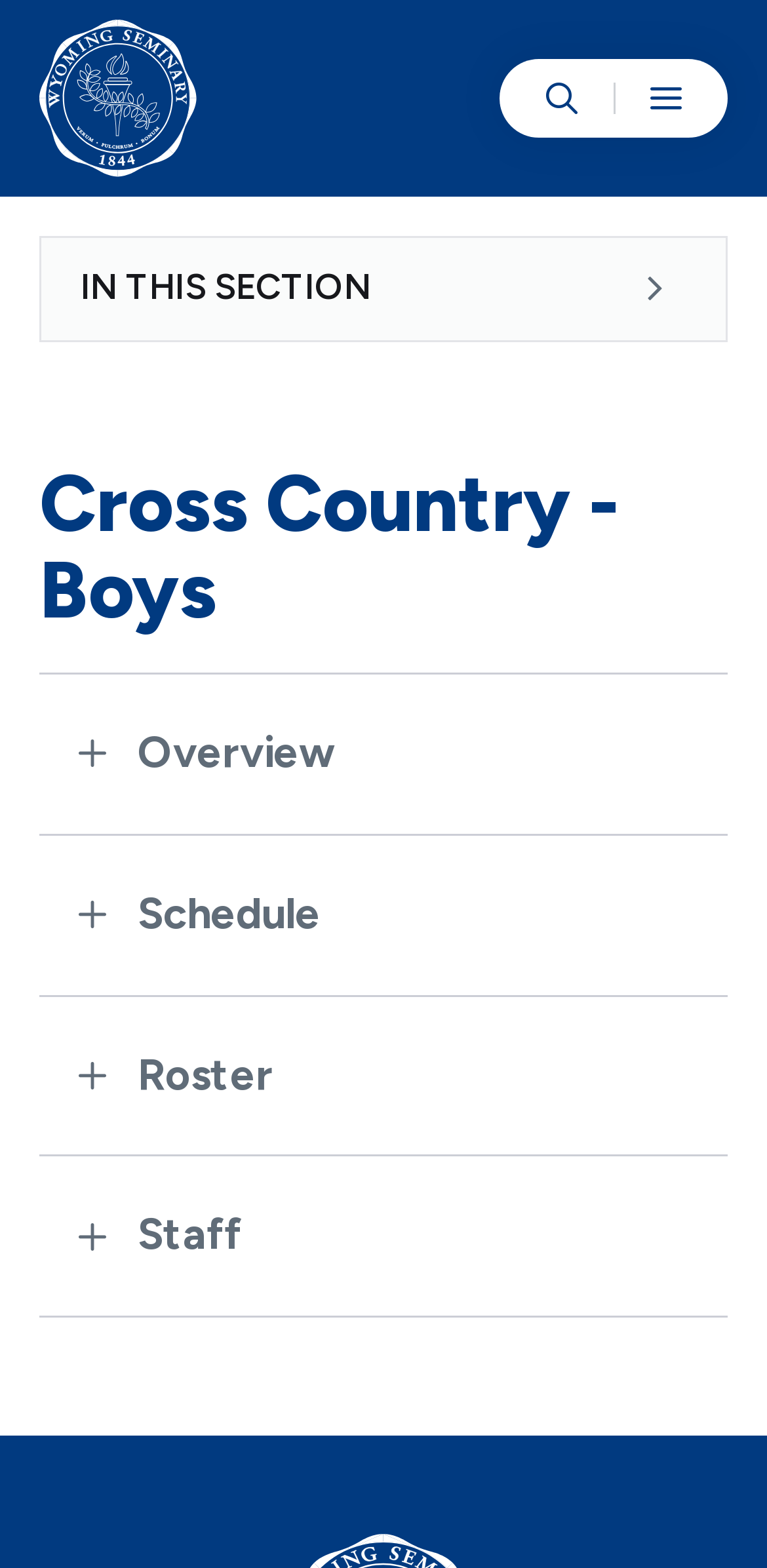Determine the bounding box of the UI element mentioned here: "Menu". The coordinates must be in the format [left, top, right, bottom] with values ranging from 0 to 1.

[0.651, 0.038, 0.949, 0.088]